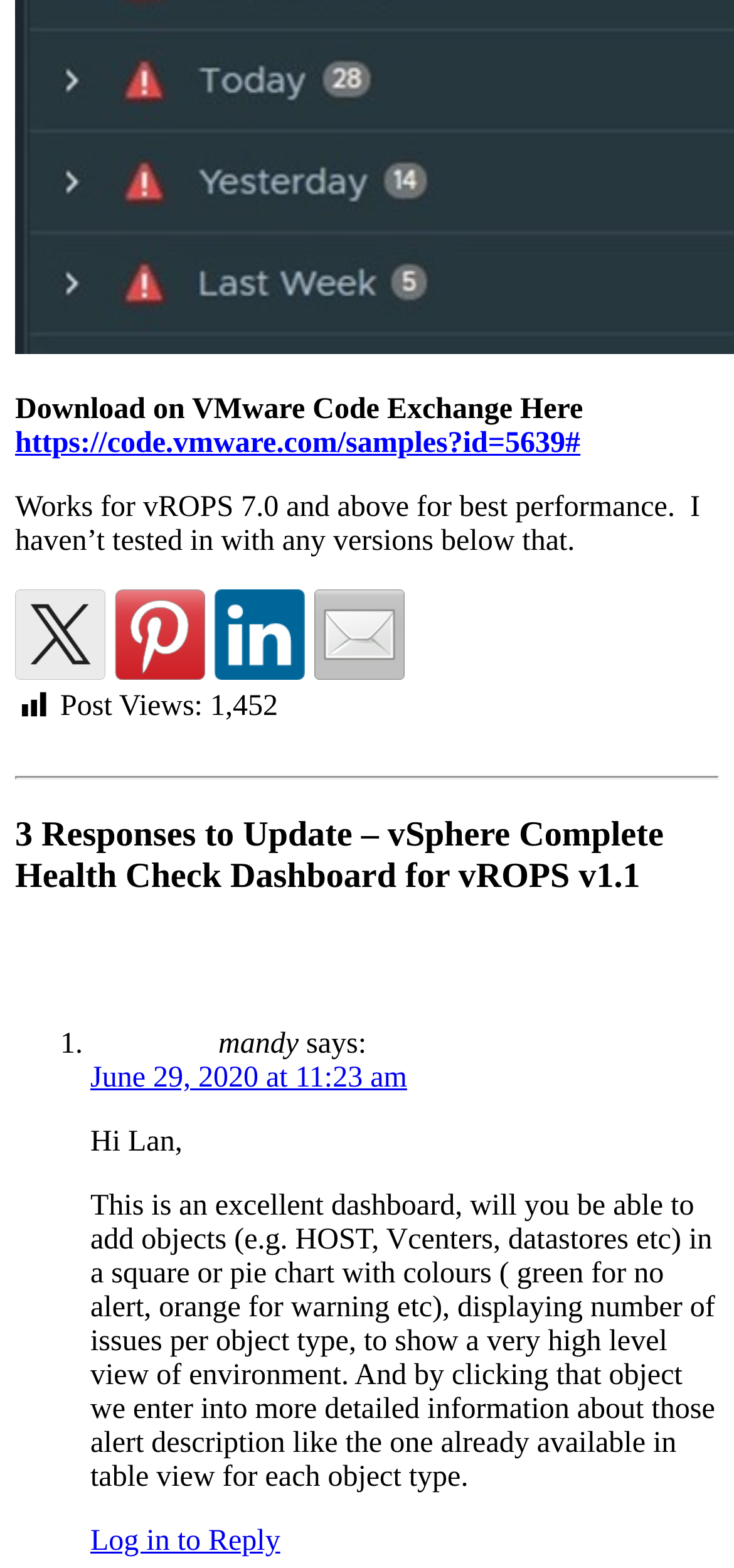Please identify the bounding box coordinates of the element that needs to be clicked to execute the following command: "Download the vSphere Complete Health Check Dashboard". Provide the bounding box using four float numbers between 0 and 1, formatted as [left, top, right, bottom].

[0.021, 0.251, 0.794, 0.271]